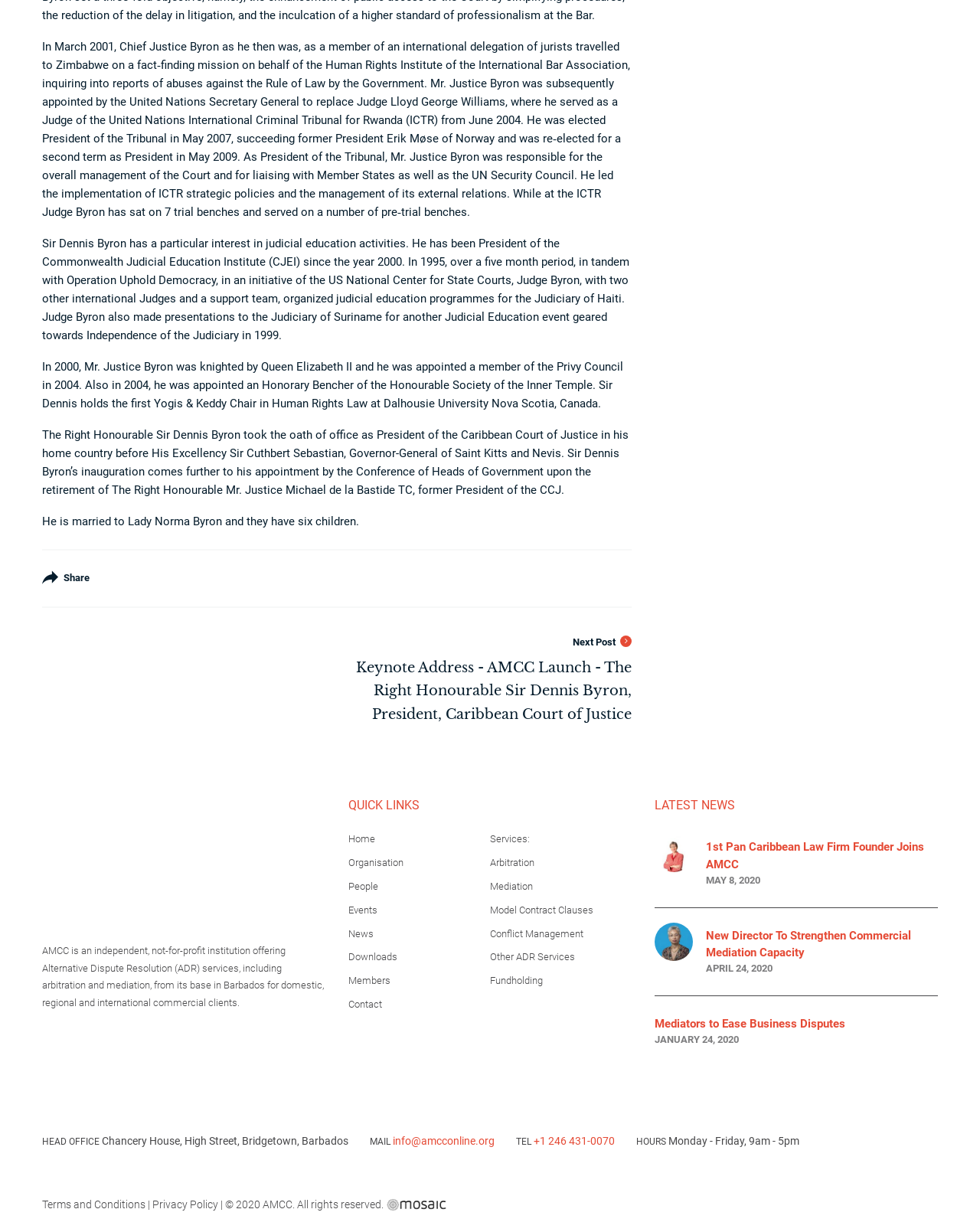Please determine the bounding box coordinates of the element's region to click in order to carry out the following instruction: "Visit the 'Home' page". The coordinates should be four float numbers between 0 and 1, i.e., [left, top, right, bottom].

[0.355, 0.676, 0.383, 0.686]